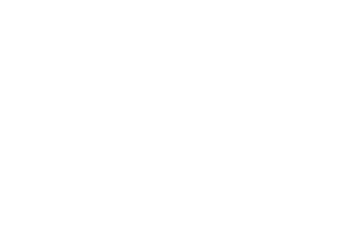Answer the question below in one word or phrase:
What is the purpose of GigaMare Inc.'s training solutions?

Improving human performance